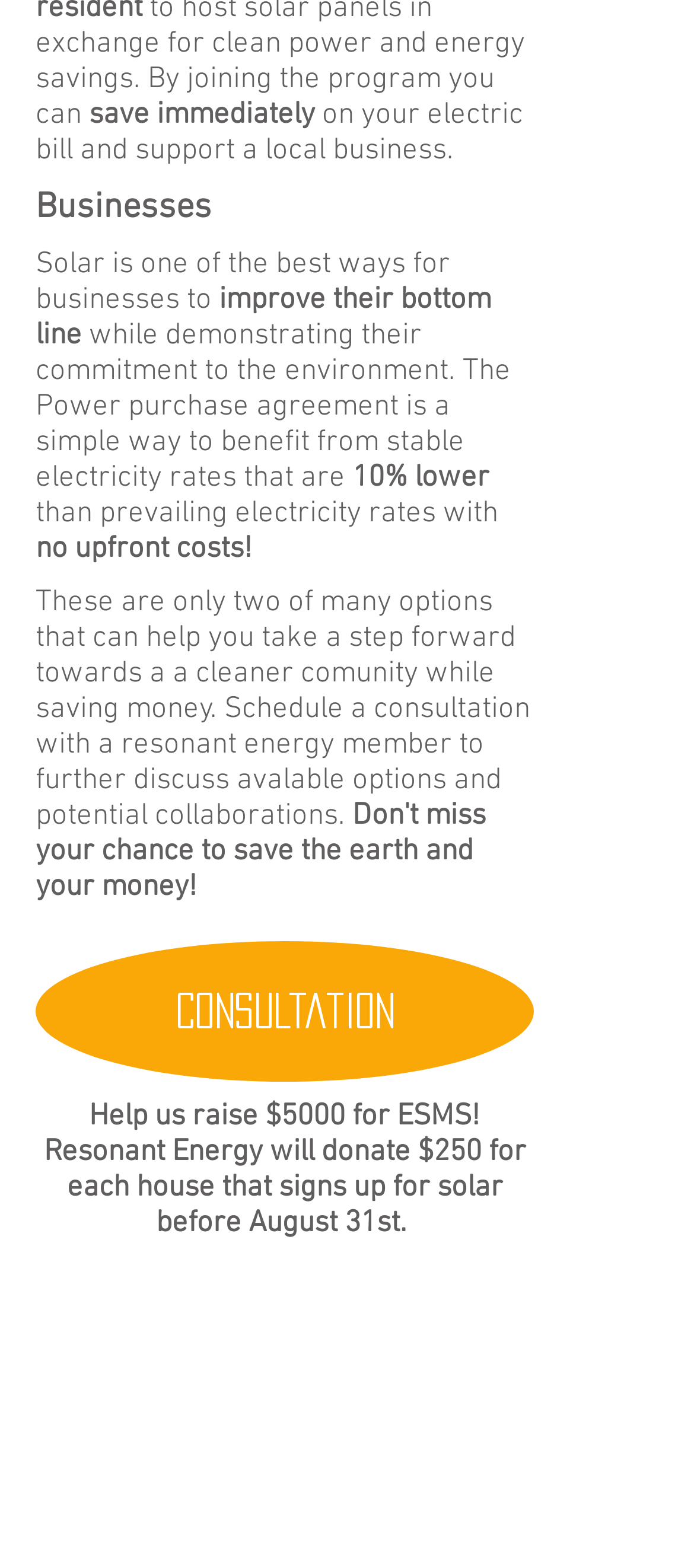Please answer the following question using a single word or phrase: How much lower are the electricity rates with the Power purchase agreement?

10% lower